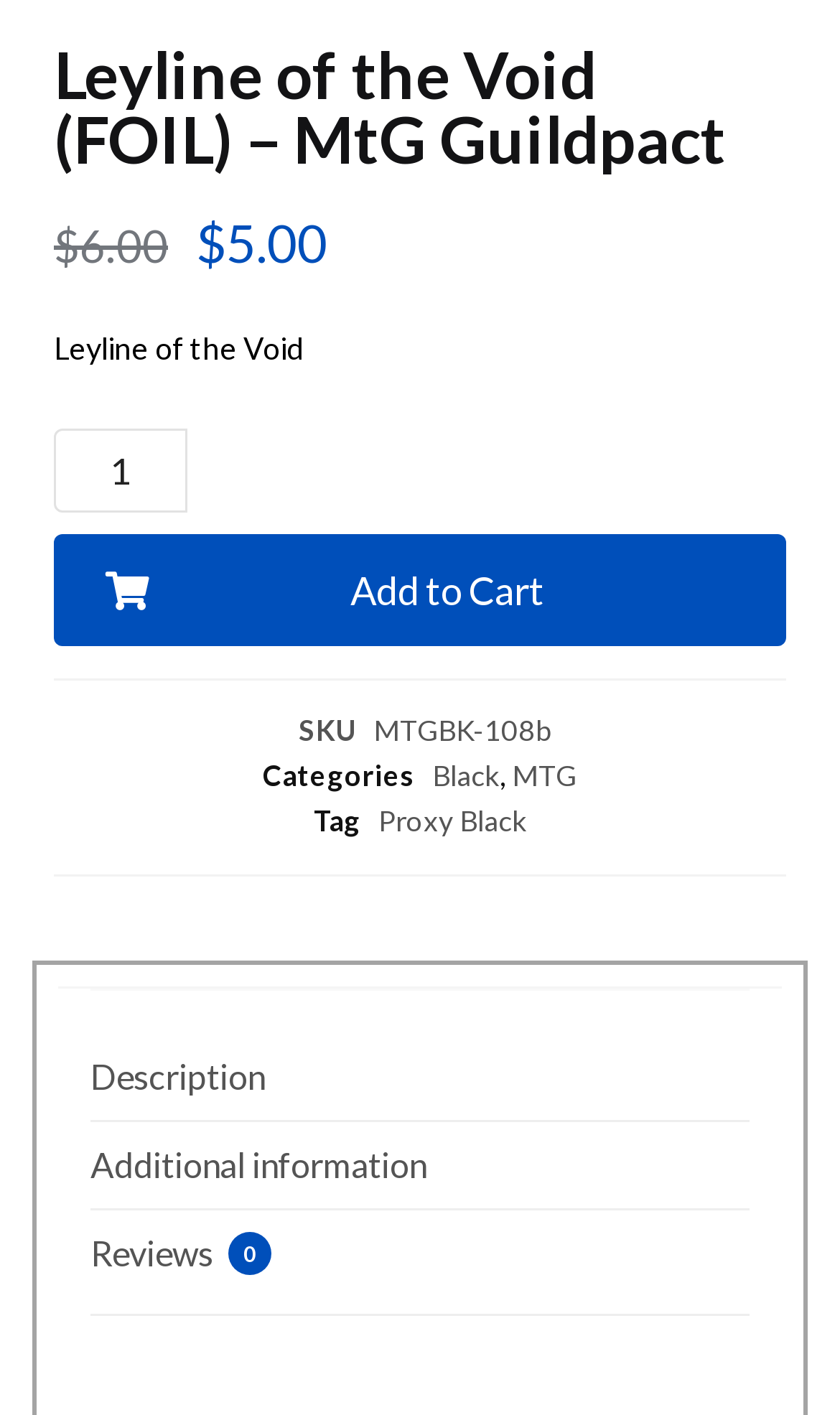Bounding box coordinates are specified in the format (top-left x, top-left y, bottom-right x, bottom-right y). All values are floating point numbers bounded between 0 and 1. Please provide the bounding box coordinate of the region this sentence describes: Black

[0.515, 0.536, 0.595, 0.56]